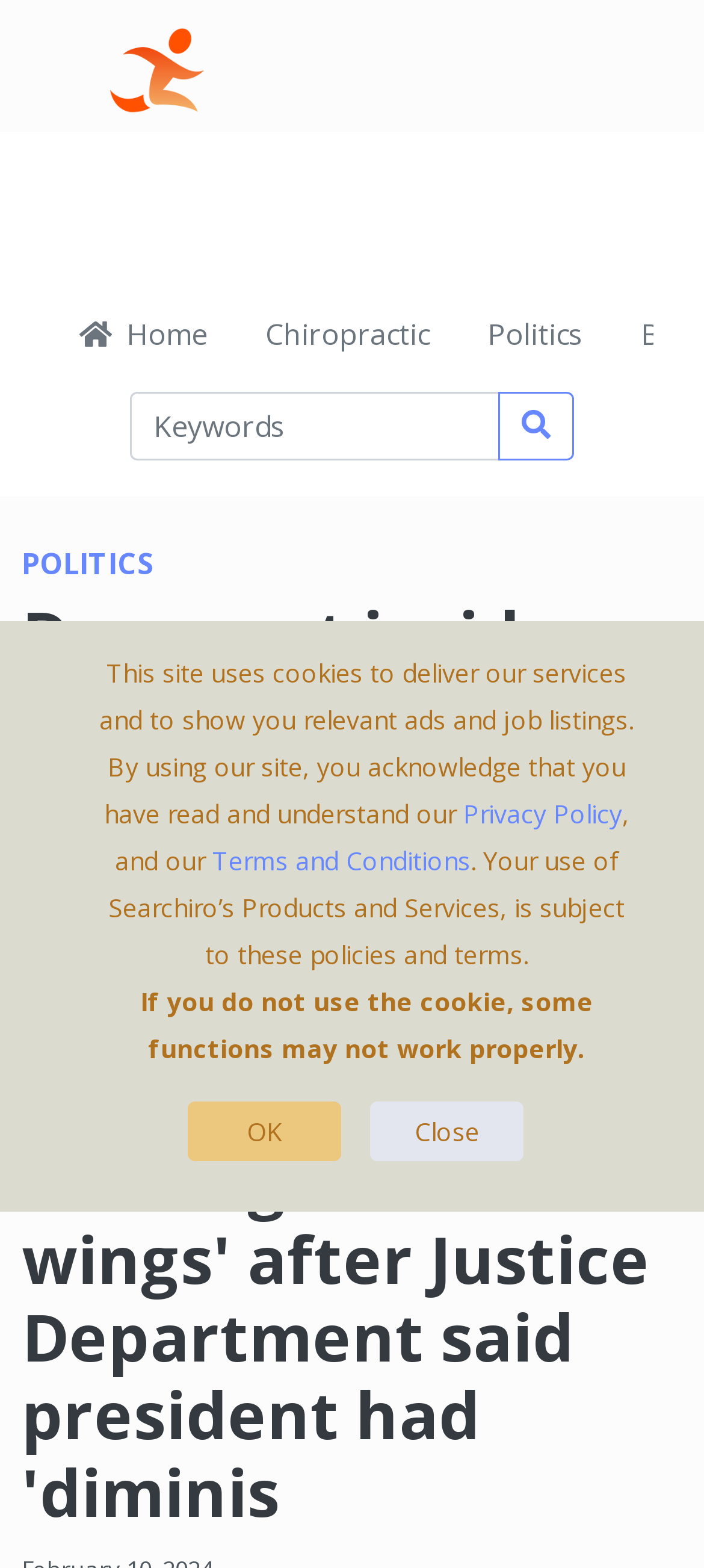Using the elements shown in the image, answer the question comprehensively: What is the category of the current article?

I found the category of the current article by looking at the navigation menu, where I saw a link labeled 'Politics'.